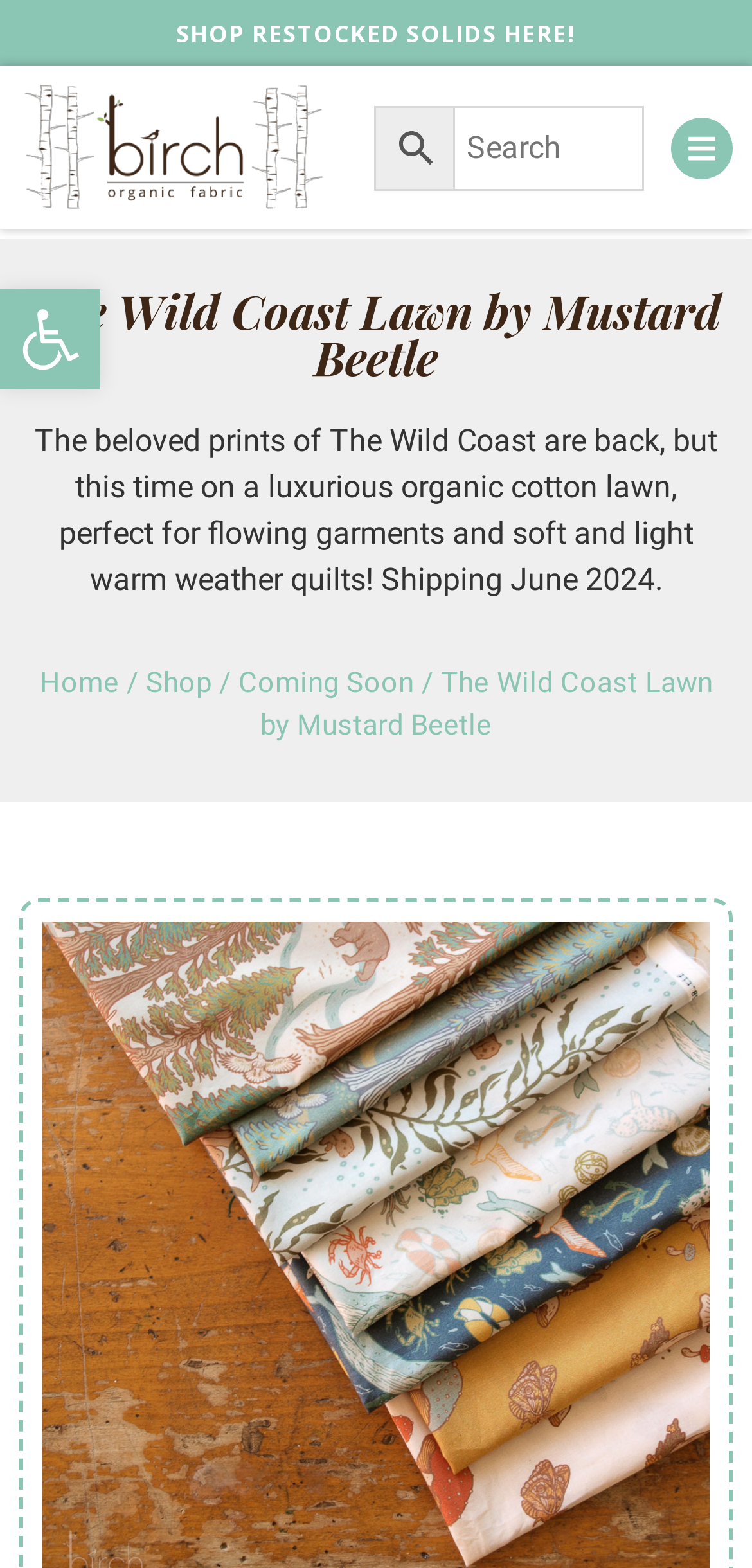Reply to the question with a brief word or phrase: What is the purpose of the fabric?

Flowing garments and quilts